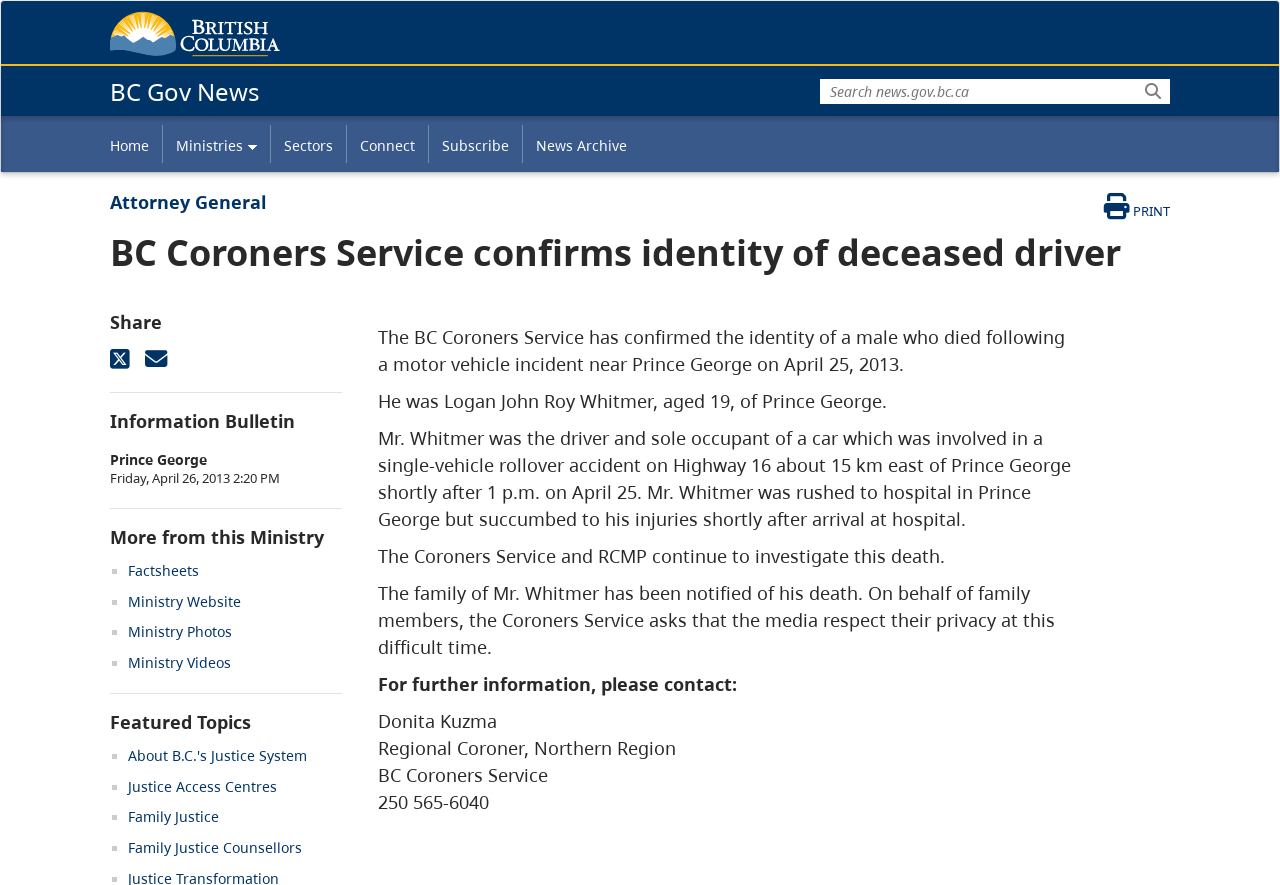What is the name of the deceased driver?
Relying on the image, give a concise answer in one word or a brief phrase.

Logan John Roy Whitmer